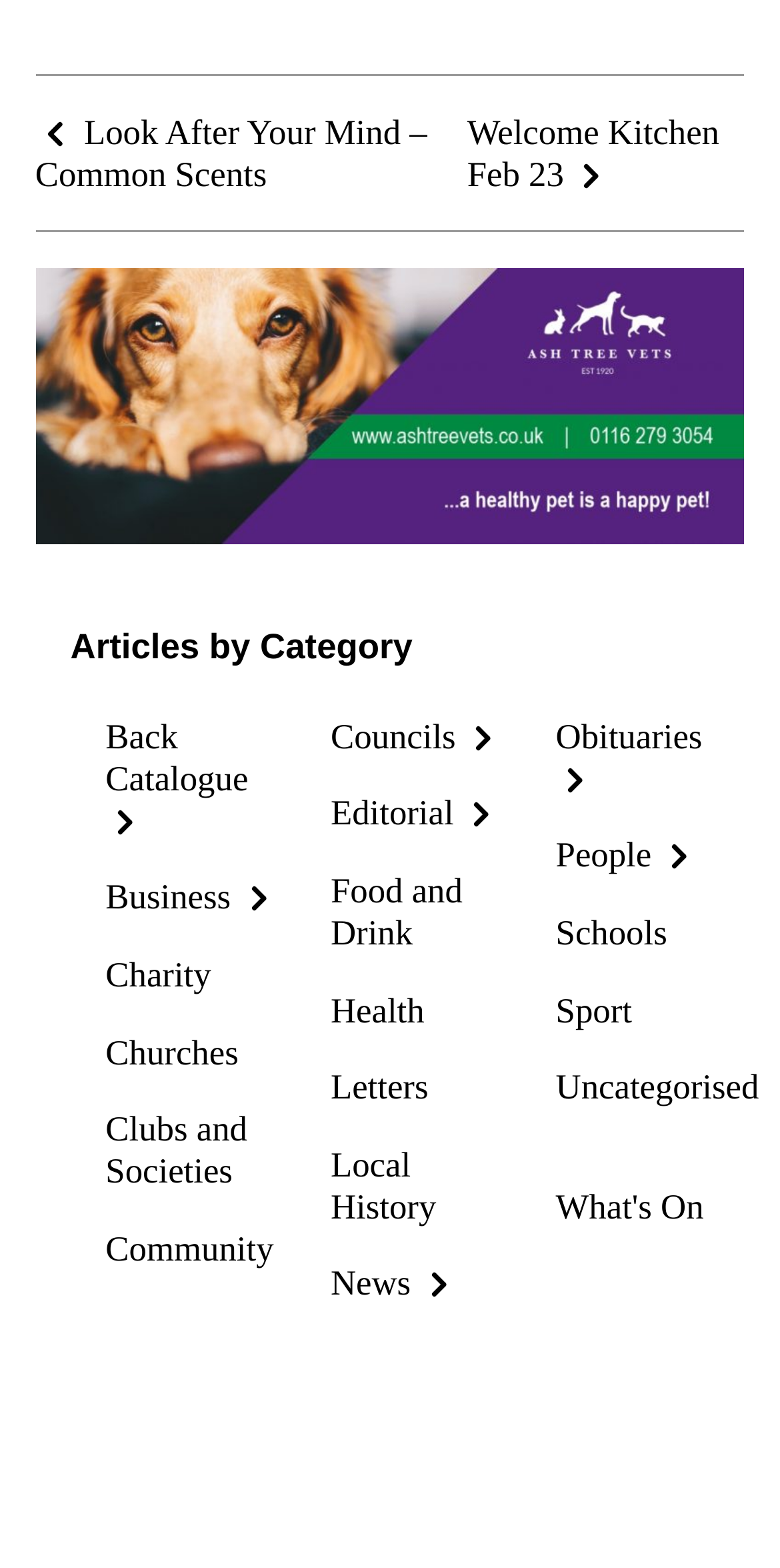Use a single word or phrase to respond to the question:
How many categories are there?

18